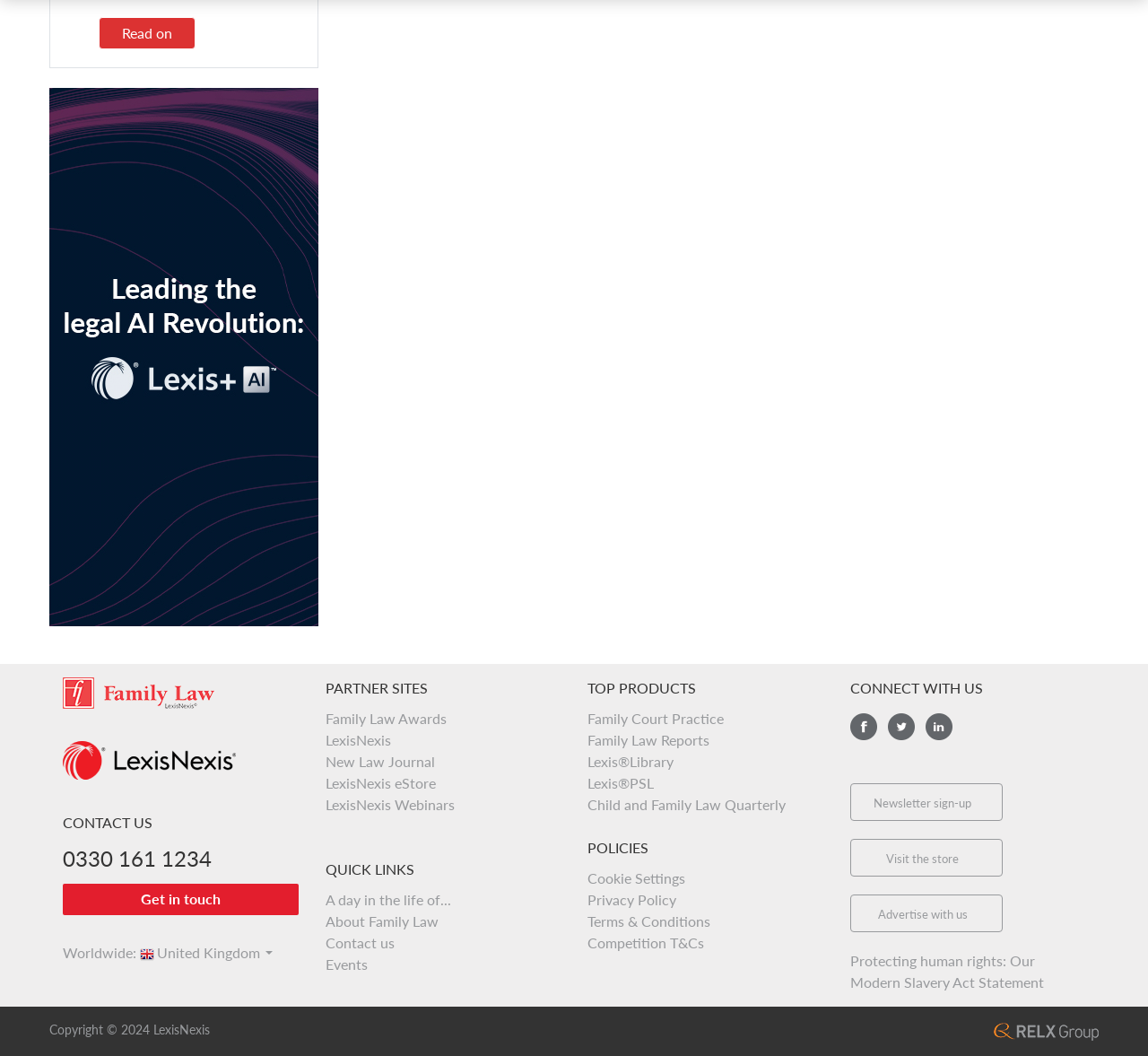What is the copyright year mentioned at the bottom of the page?
Please provide a comprehensive answer based on the contents of the image.

I found the copyright year by looking at the bottom of the page, where it is stated as 'Copyright © 2024'.